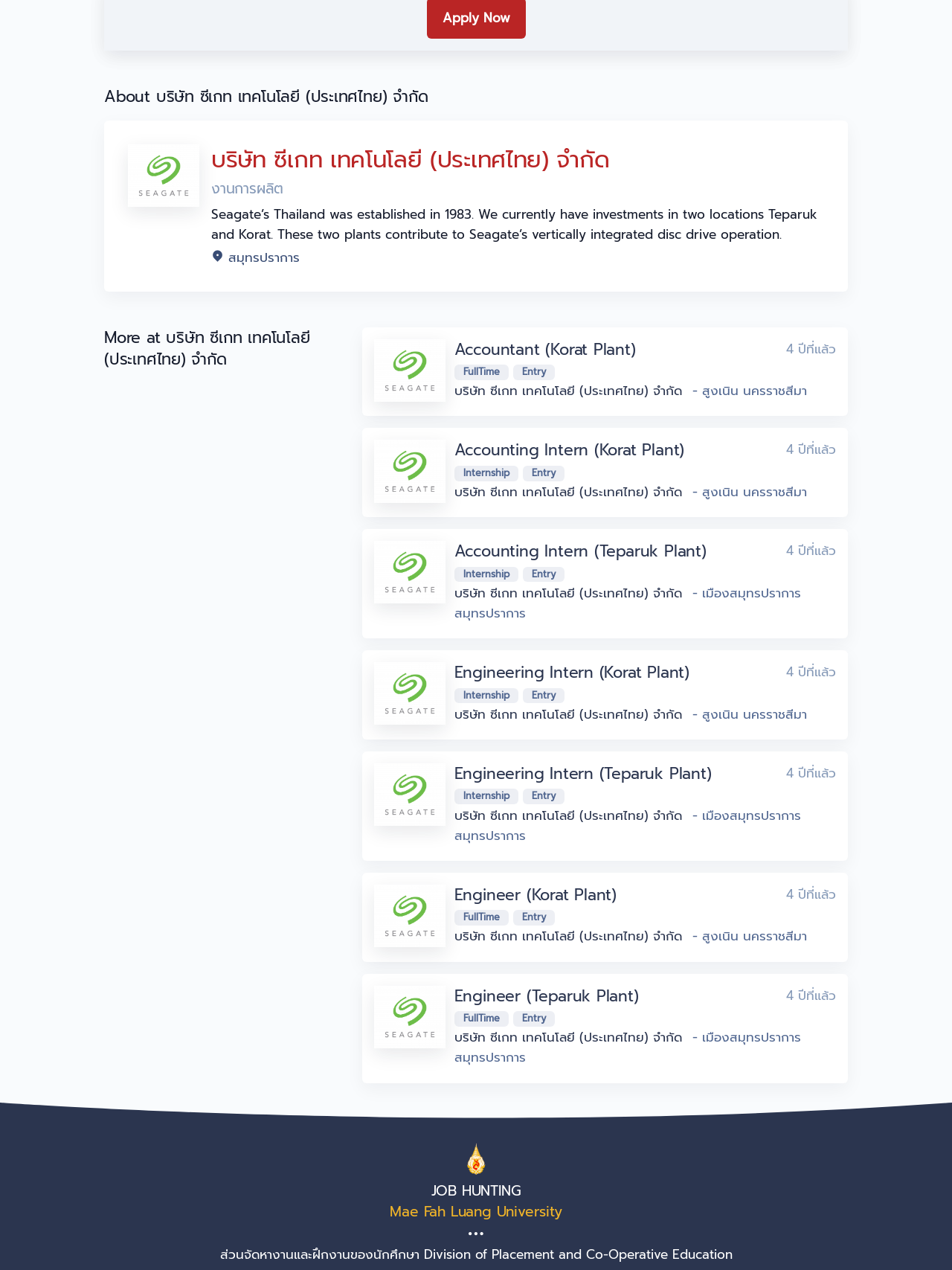Indicate the bounding box coordinates of the clickable region to achieve the following instruction: "Click the 'Accountant (Korat Plant)' job link."

[0.477, 0.267, 0.668, 0.284]